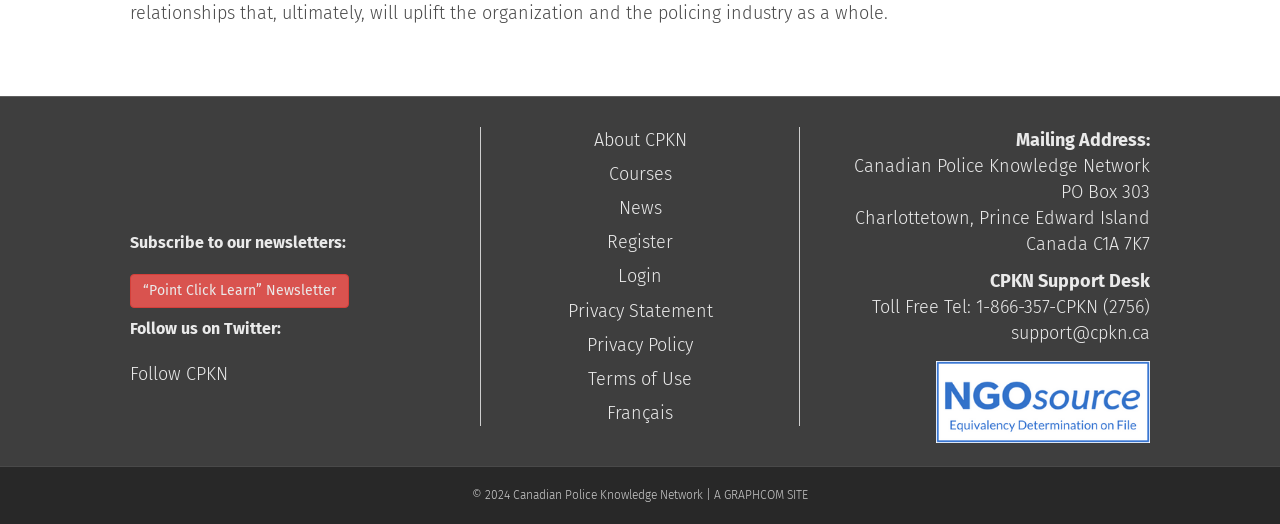Specify the bounding box coordinates of the area that needs to be clicked to achieve the following instruction: "Subscribe to the 'Point Click Learn' newsletter".

[0.102, 0.523, 0.273, 0.588]